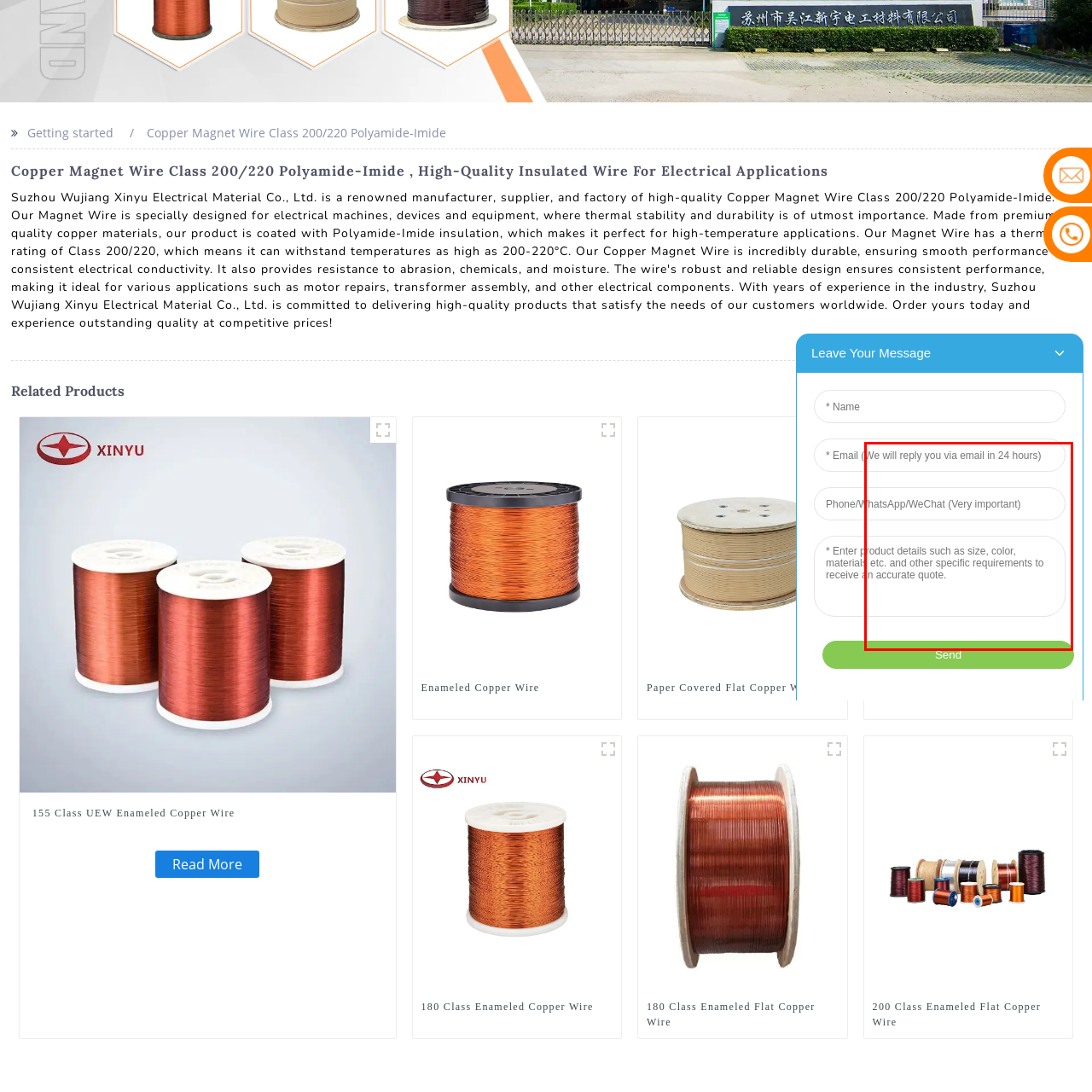What is the purpose of the wire?
Observe the image inside the red bounding box carefully and answer the question in detail.

The caption accompanying the image emphasizes the wire's class designation and its suitability for electrical tasks, indicating that the primary purpose of the wire is for electrical applications.